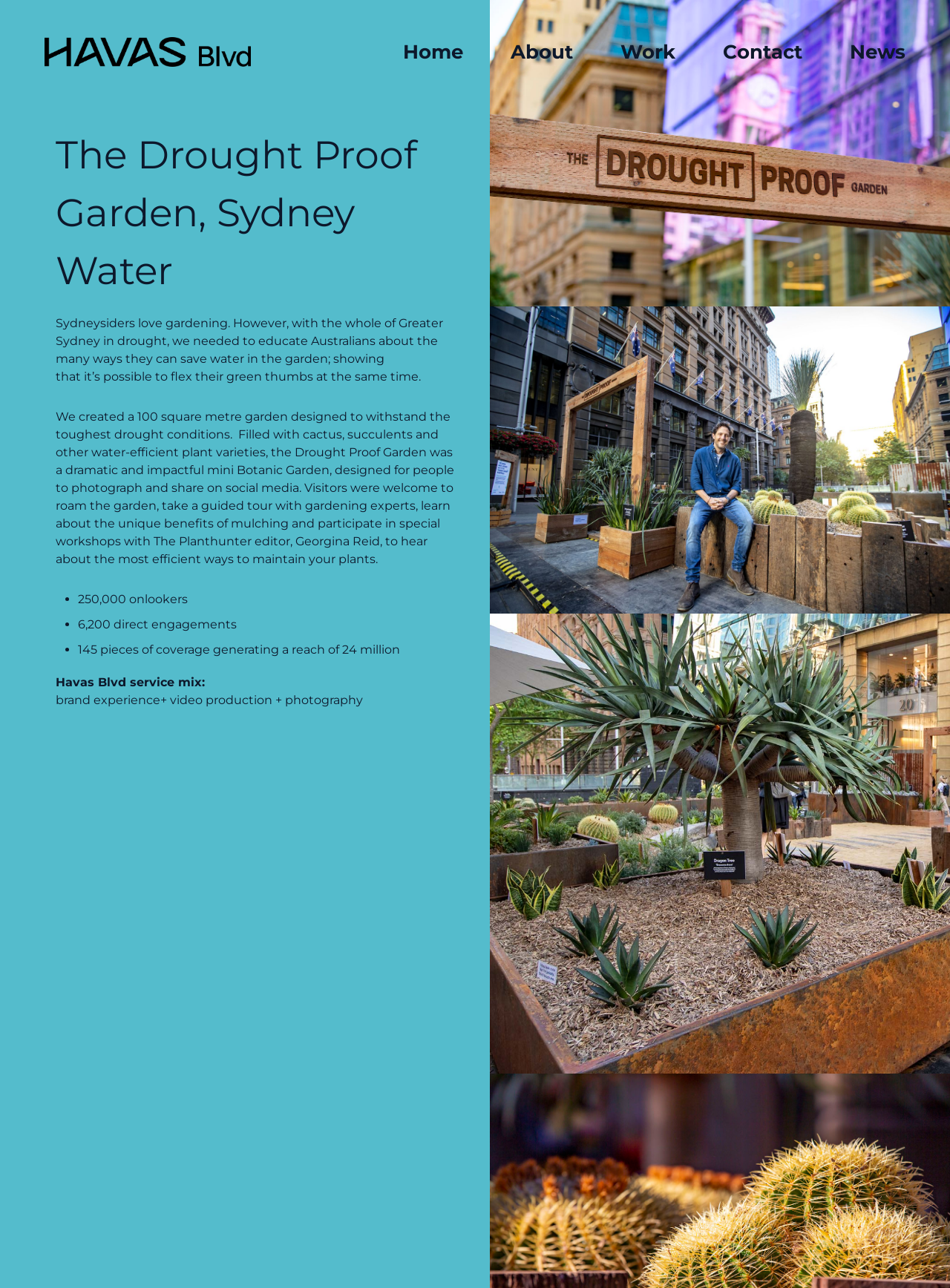Please identify the bounding box coordinates of the clickable region that I should interact with to perform the following instruction: "Read about the Havas Blvd service mix". The coordinates should be expressed as four float numbers between 0 and 1, i.e., [left, top, right, bottom].

[0.059, 0.524, 0.216, 0.535]